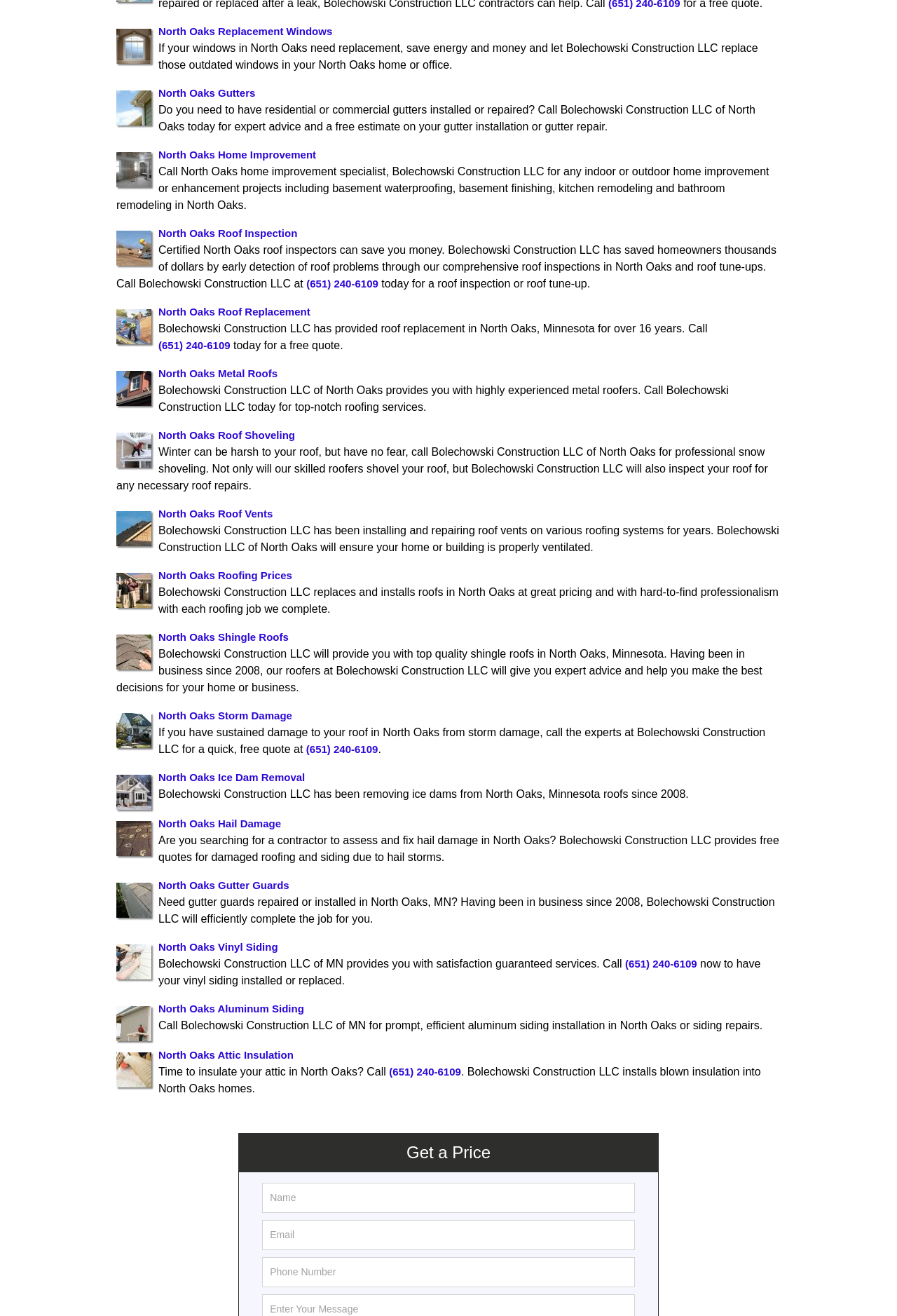Predict the bounding box of the UI element based on the description: "North Oaks Roof Shoveling". The coordinates should be four float numbers between 0 and 1, formatted as [left, top, right, bottom].

[0.177, 0.326, 0.329, 0.335]